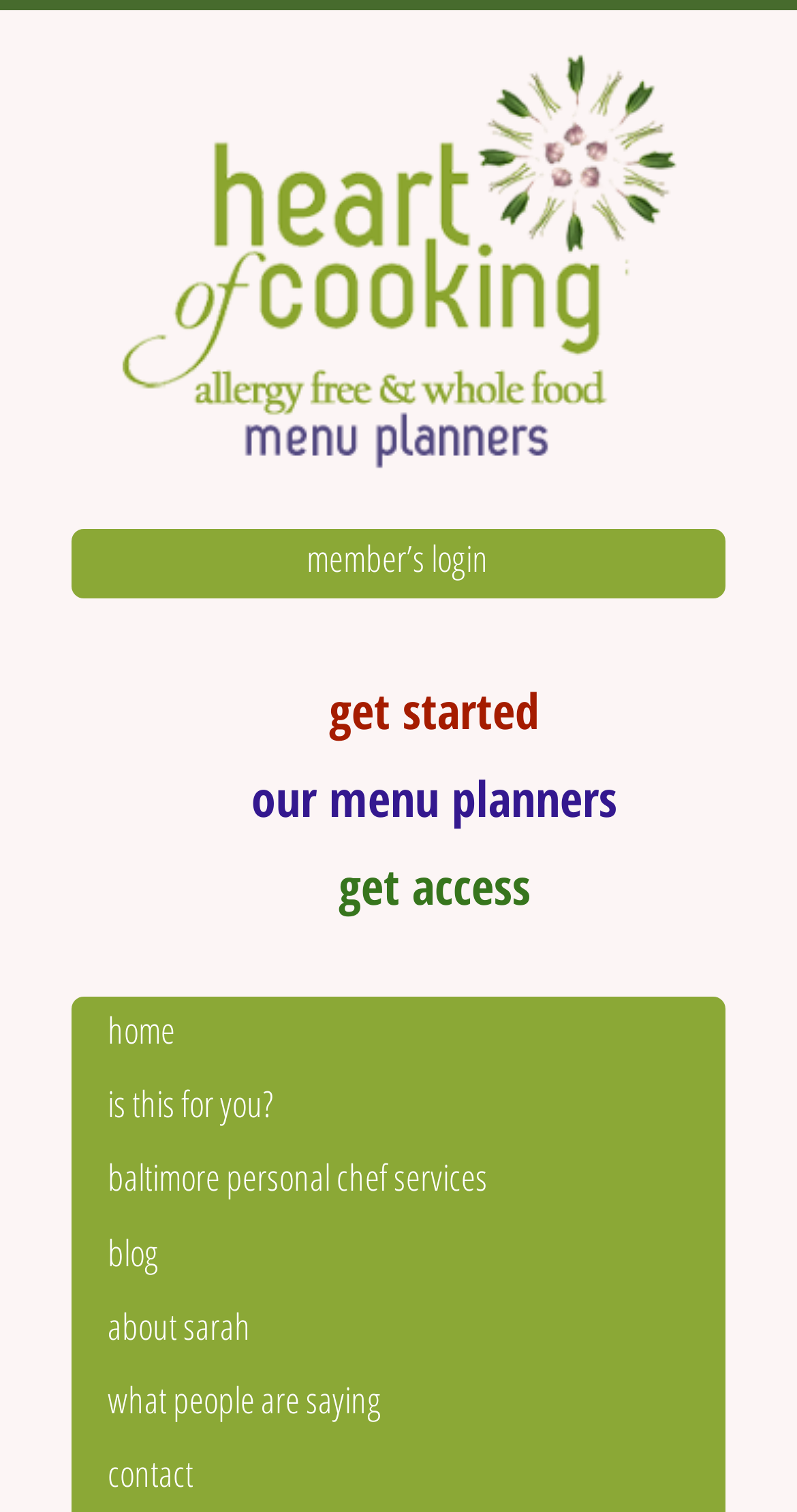Locate the bounding box coordinates of the element you need to click to accomplish the task described by this instruction: "contact the chef".

[0.09, 0.953, 0.908, 0.998]